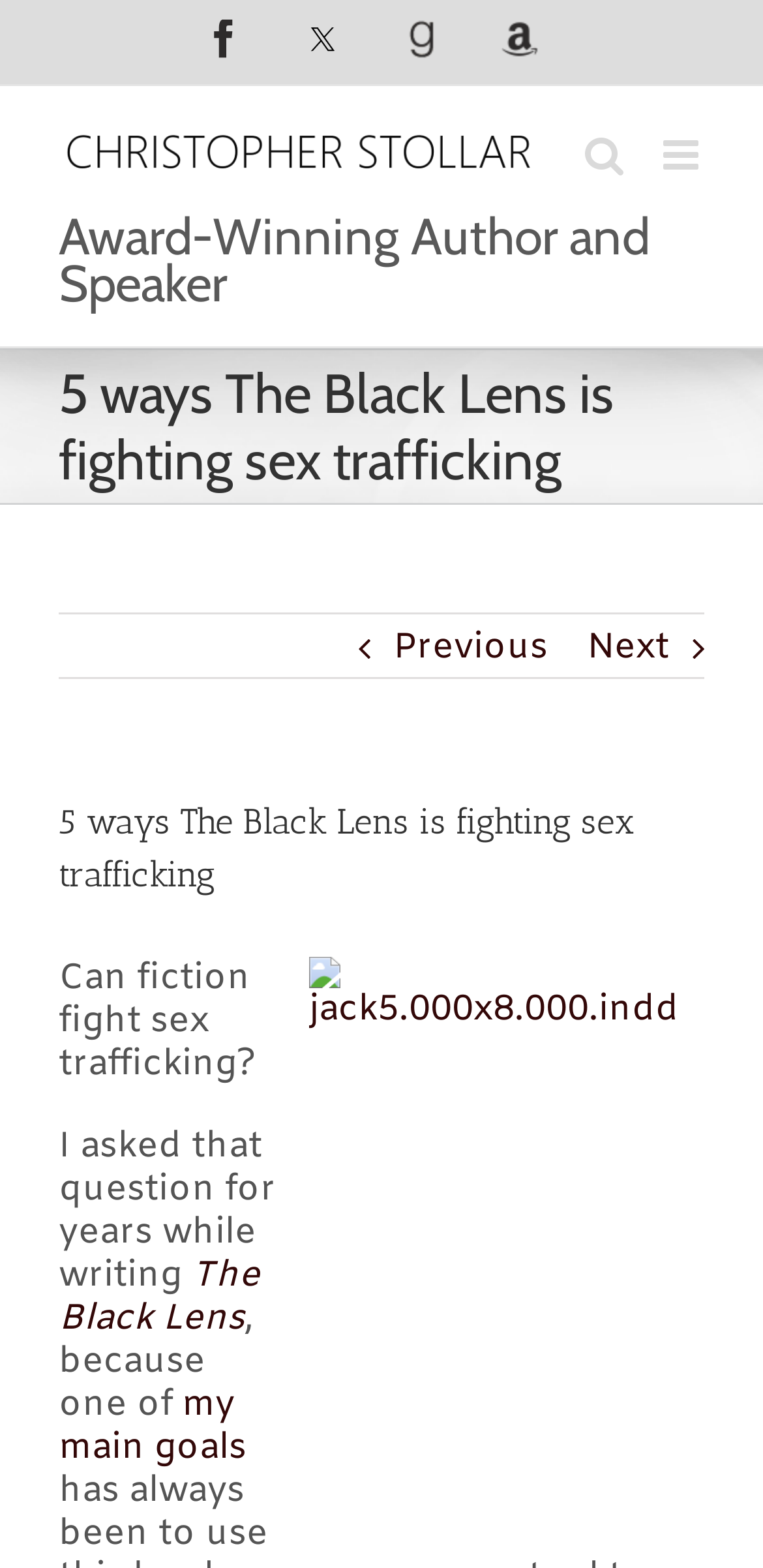Locate the bounding box coordinates of the clickable part needed for the task: "Click The Black Lens link".

[0.077, 0.798, 0.341, 0.856]